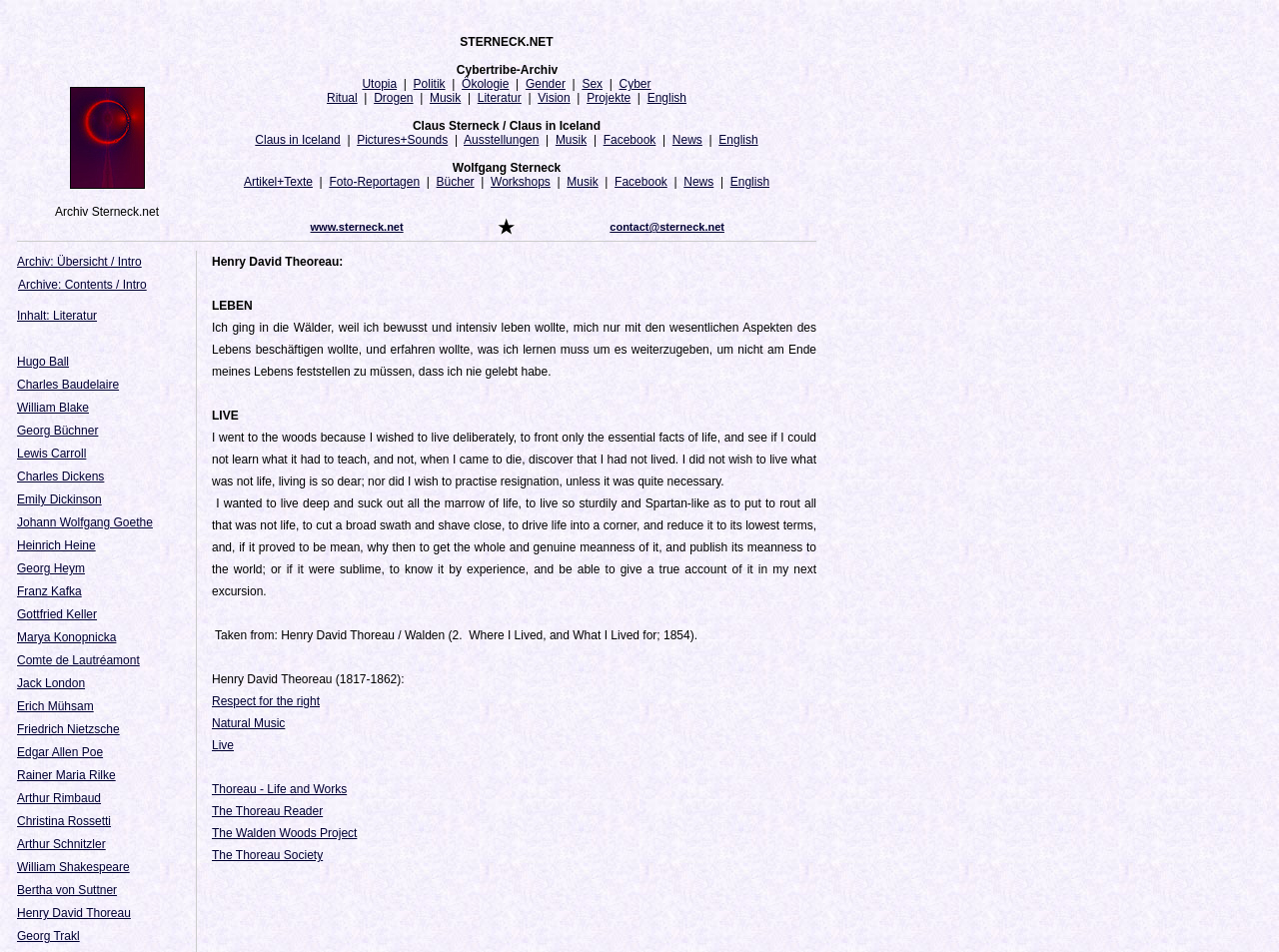Please find the bounding box coordinates of the element's region to be clicked to carry out this instruction: "Learn about People's Daily".

None